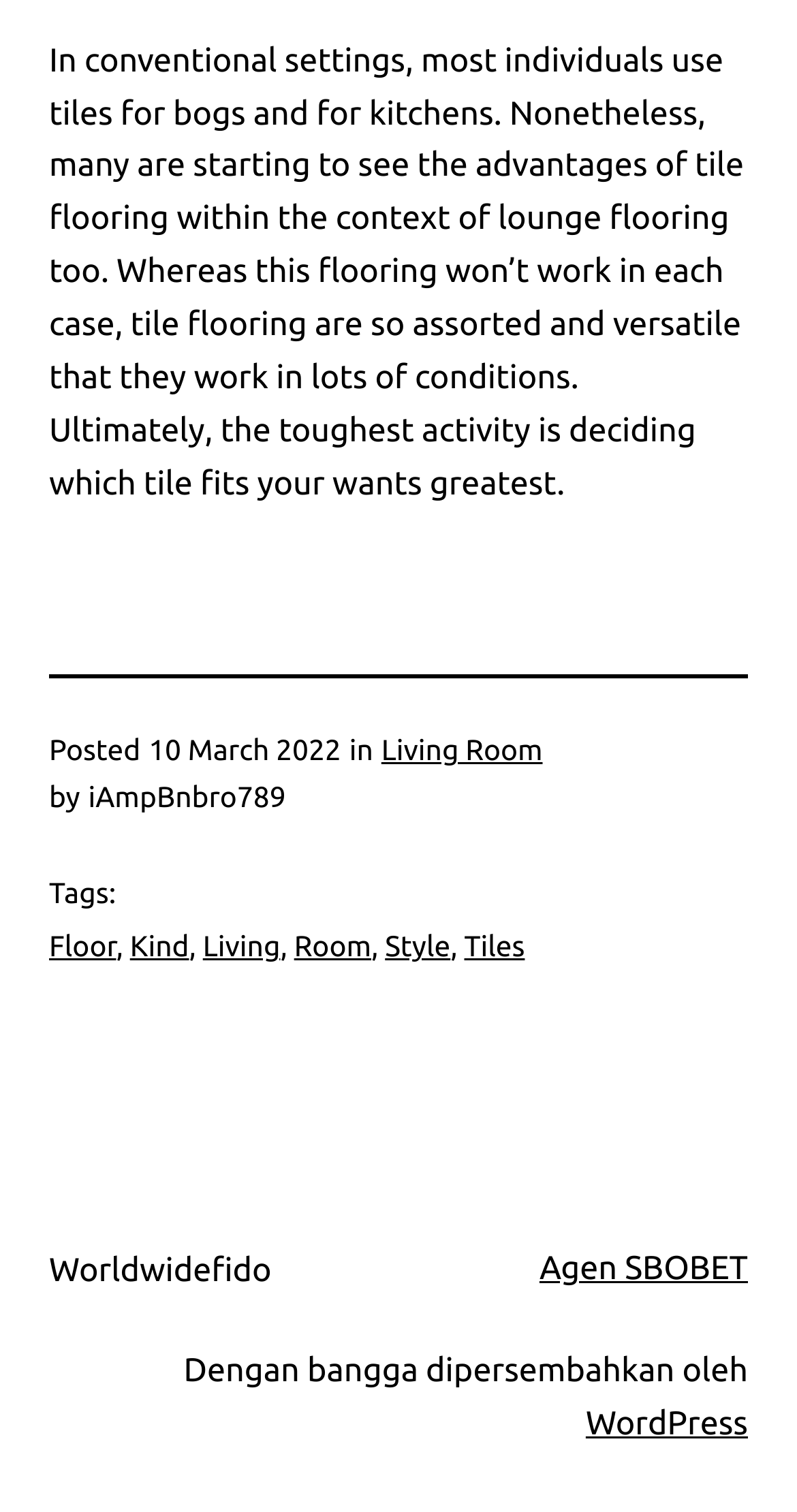Find the bounding box coordinates of the clickable region needed to perform the following instruction: "Read about February". The coordinates should be provided as four float numbers between 0 and 1, i.e., [left, top, right, bottom].

None